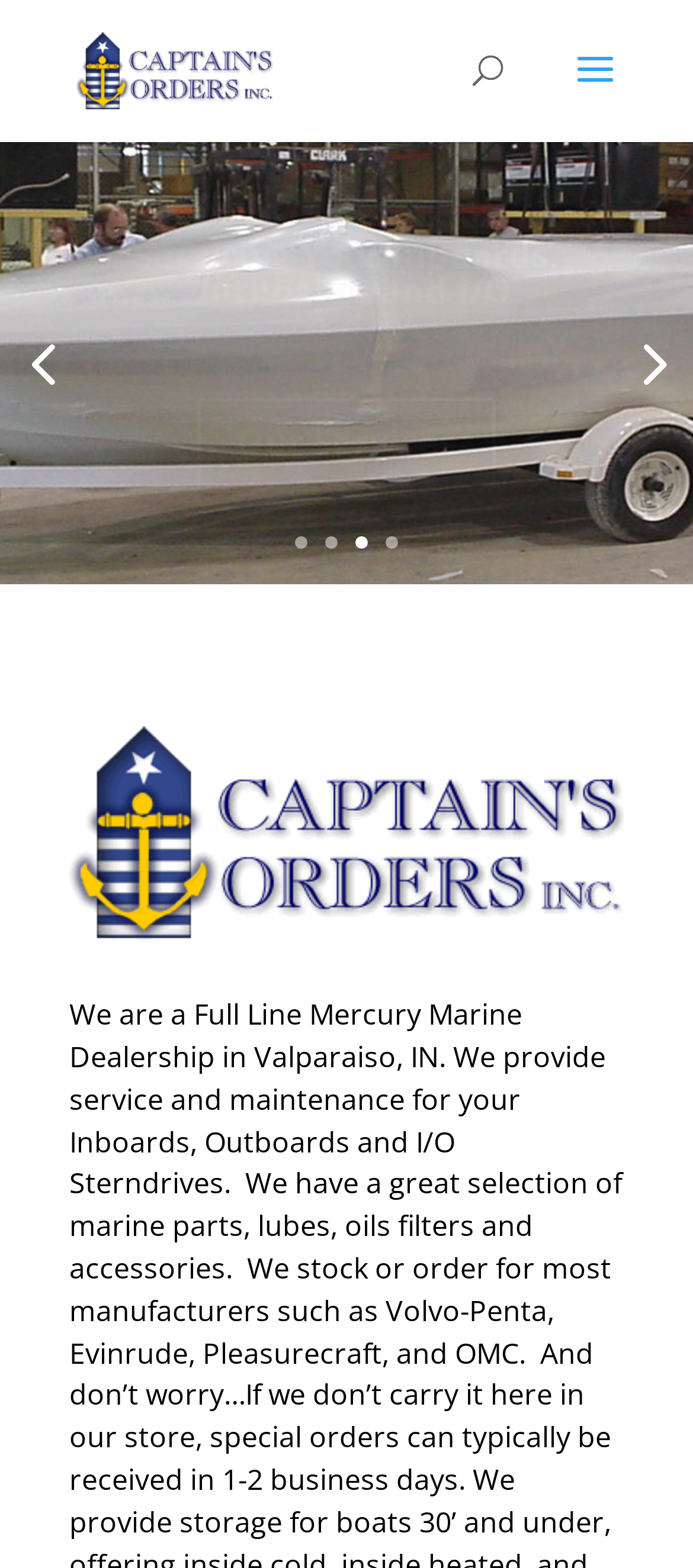Answer this question in one word or a short phrase: How many links are there in the LayoutTable?

2